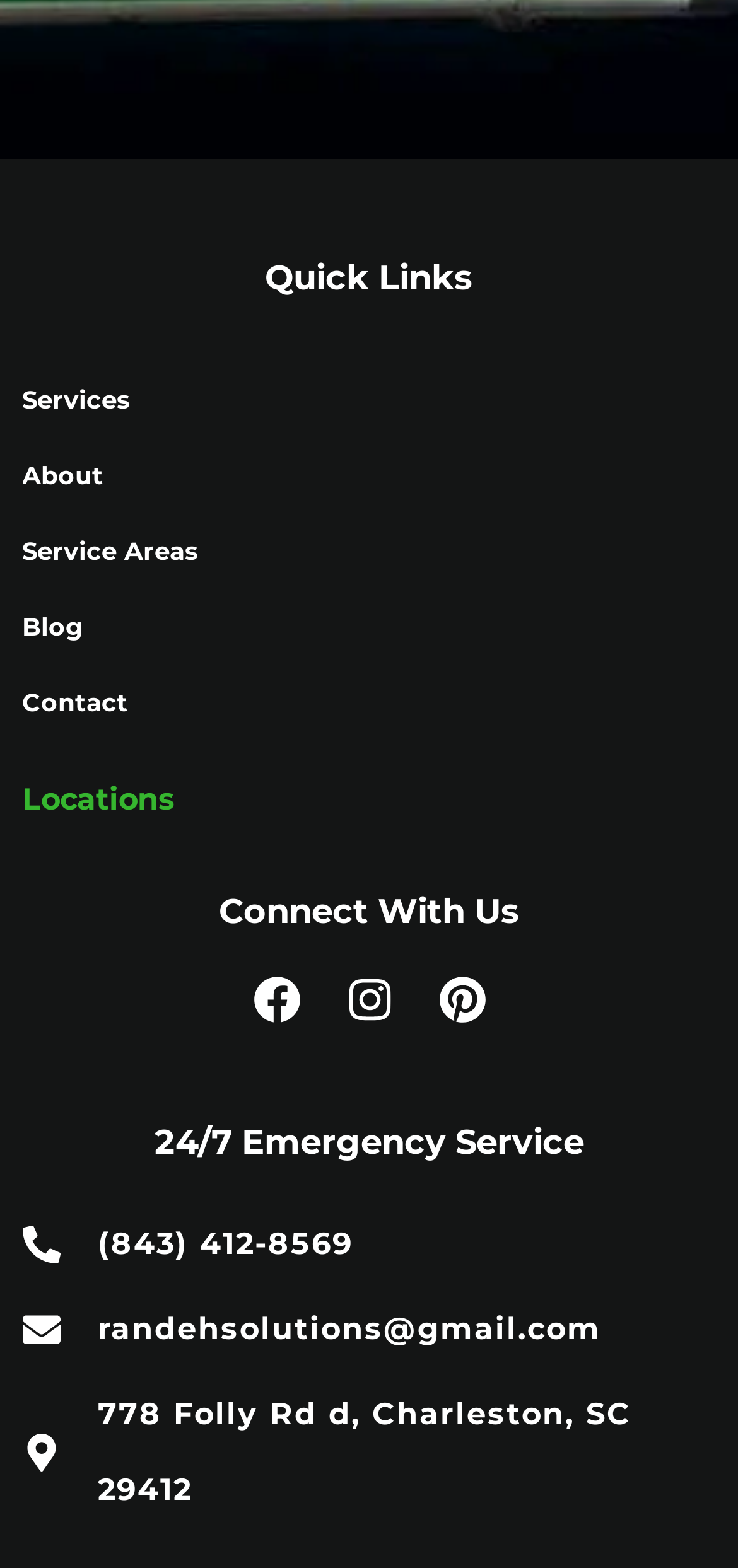What is the company's phone number?
Using the information from the image, give a concise answer in one word or a short phrase.

(843) 412-8569